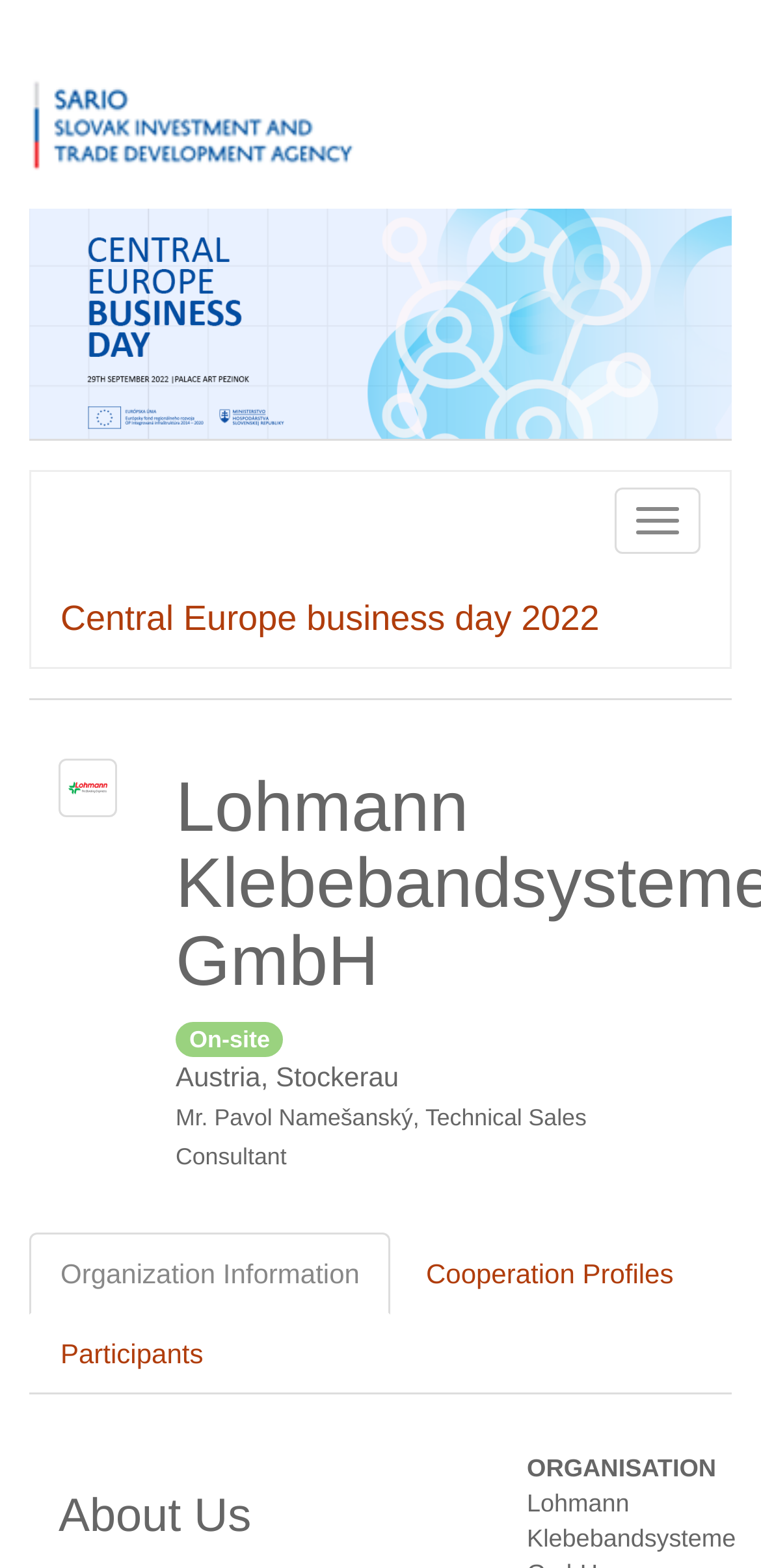Give the bounding box coordinates for the element described as: "Participants".

[0.038, 0.837, 0.308, 0.89]